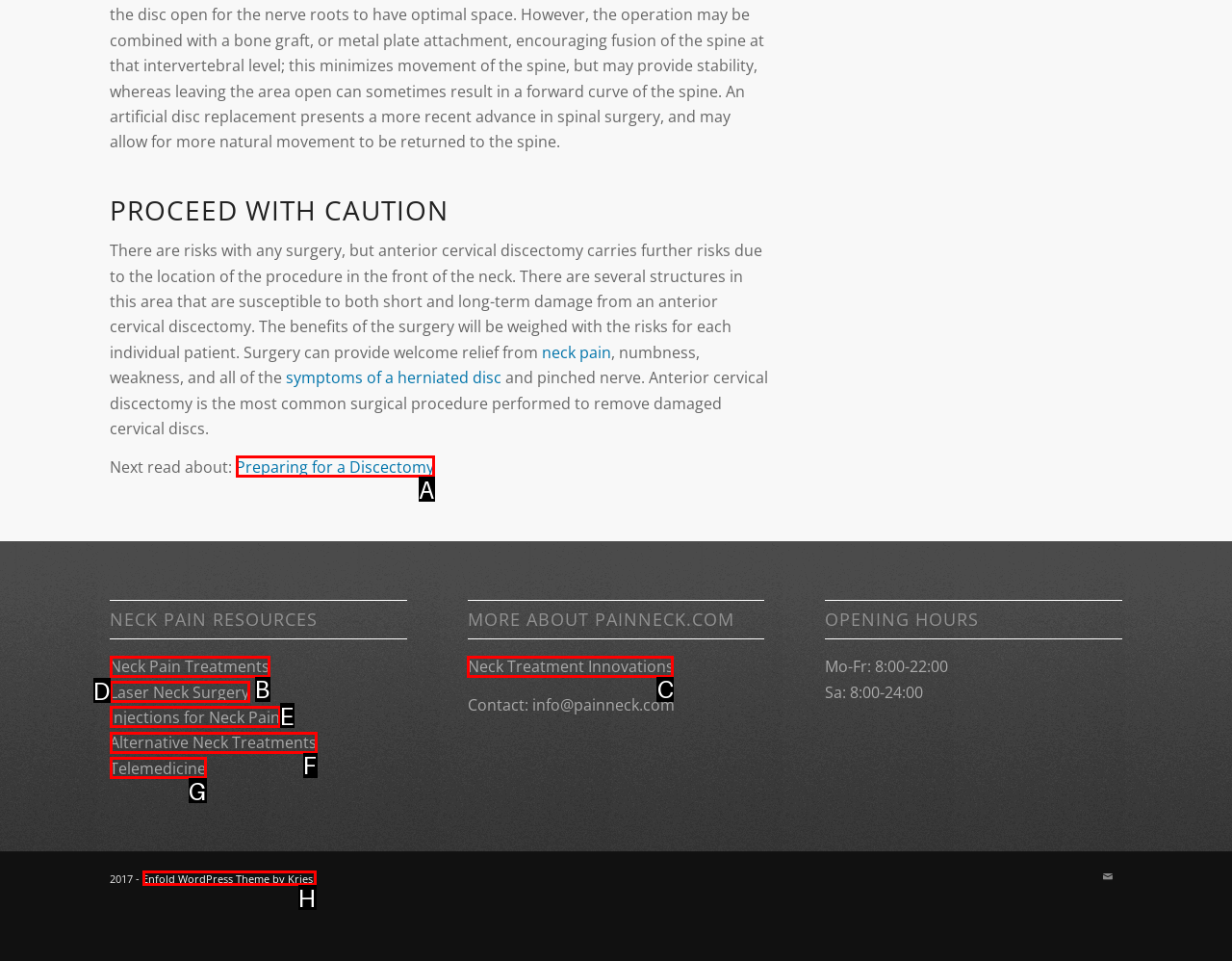From the options presented, which lettered element matches this description: Enfold WordPress Theme by Kriesi
Reply solely with the letter of the matching option.

H